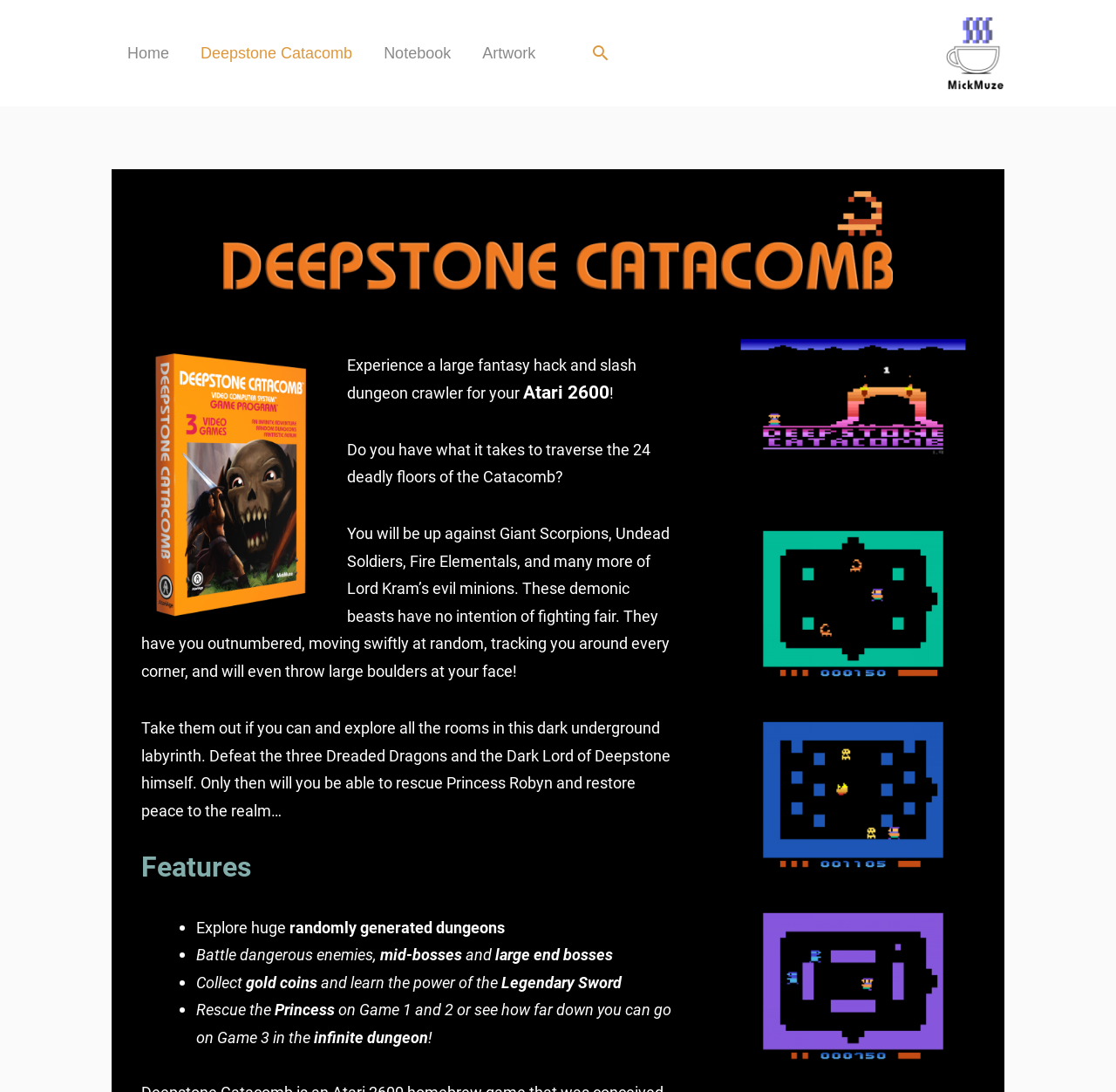Show the bounding box coordinates for the element that needs to be clicked to execute the following instruction: "Explore the Artwork page". Provide the coordinates in the form of four float numbers between 0 and 1, i.e., [left, top, right, bottom].

[0.418, 0.02, 0.494, 0.078]